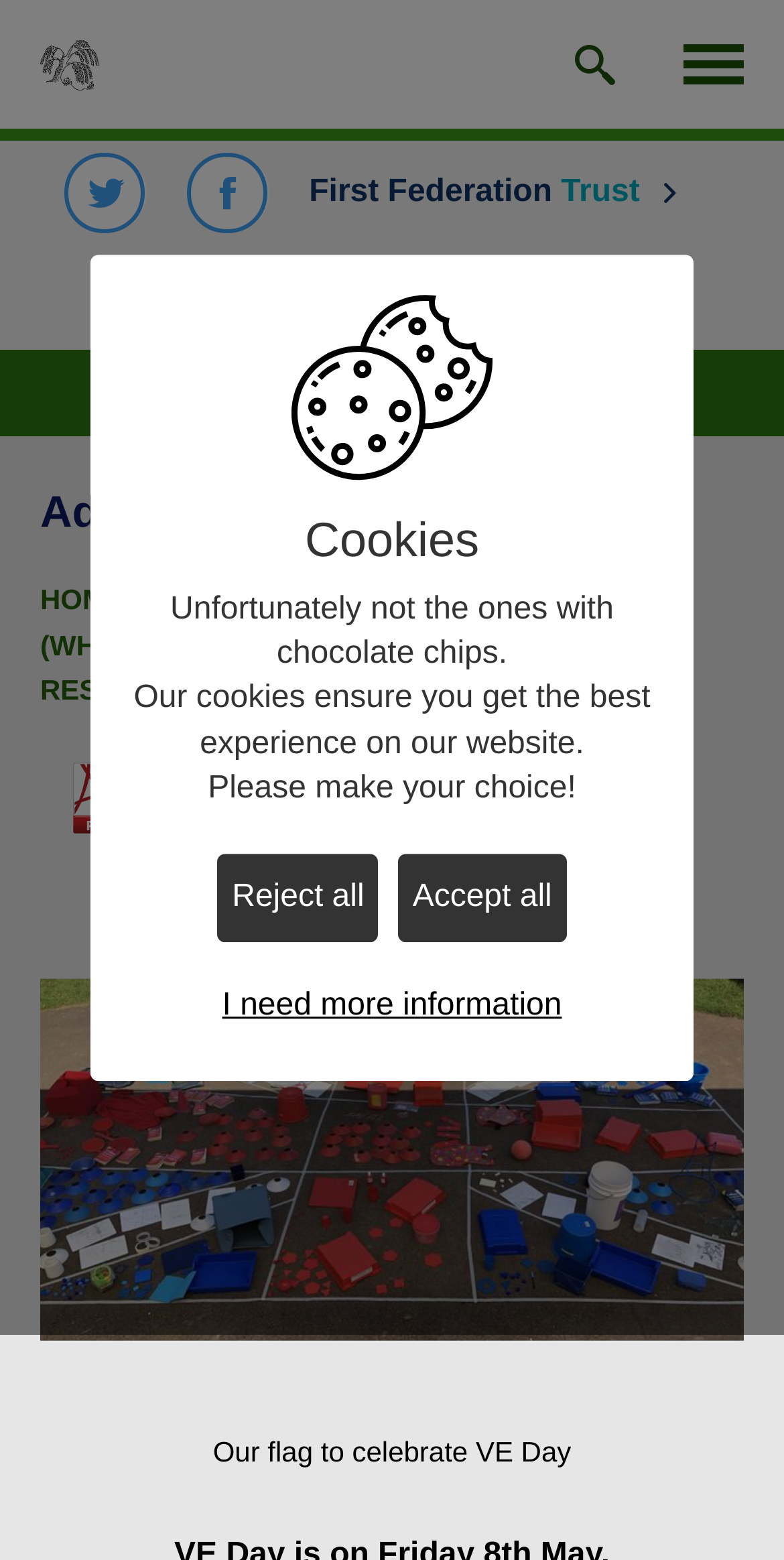Give a one-word or short phrase answer to the question: 
How many articles are in the interactive bar section?

3